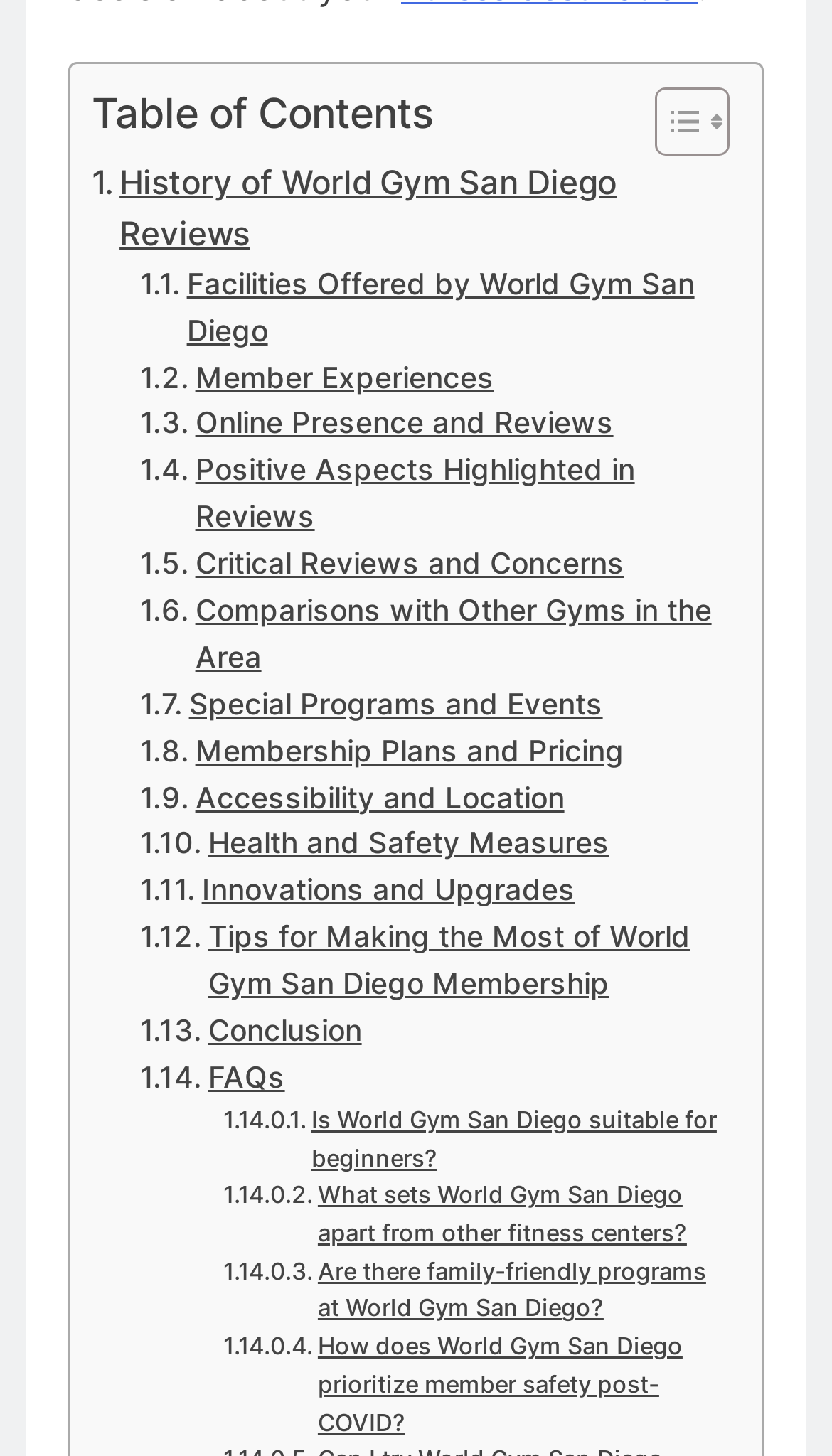Look at the image and give a detailed response to the following question: What is the topic of the last FAQ question?

The last FAQ question is 'How does World Gym San Diego prioritize member safety post-COVID?', which suggests that the webpage also discusses the gym's safety measures in the context of the COVID-19 pandemic.